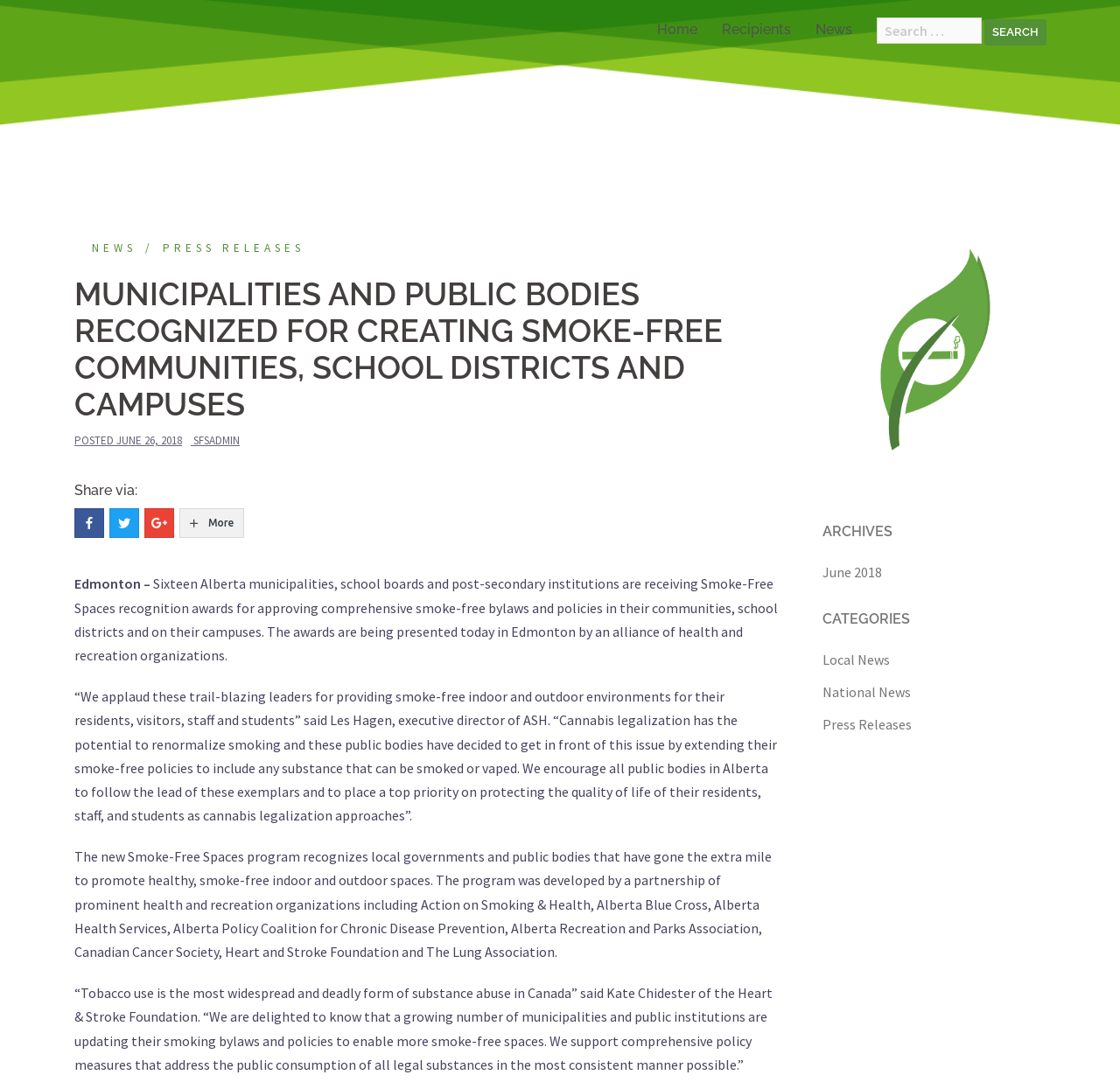Given the description "Google", determine the bounding box of the corresponding UI element.

None